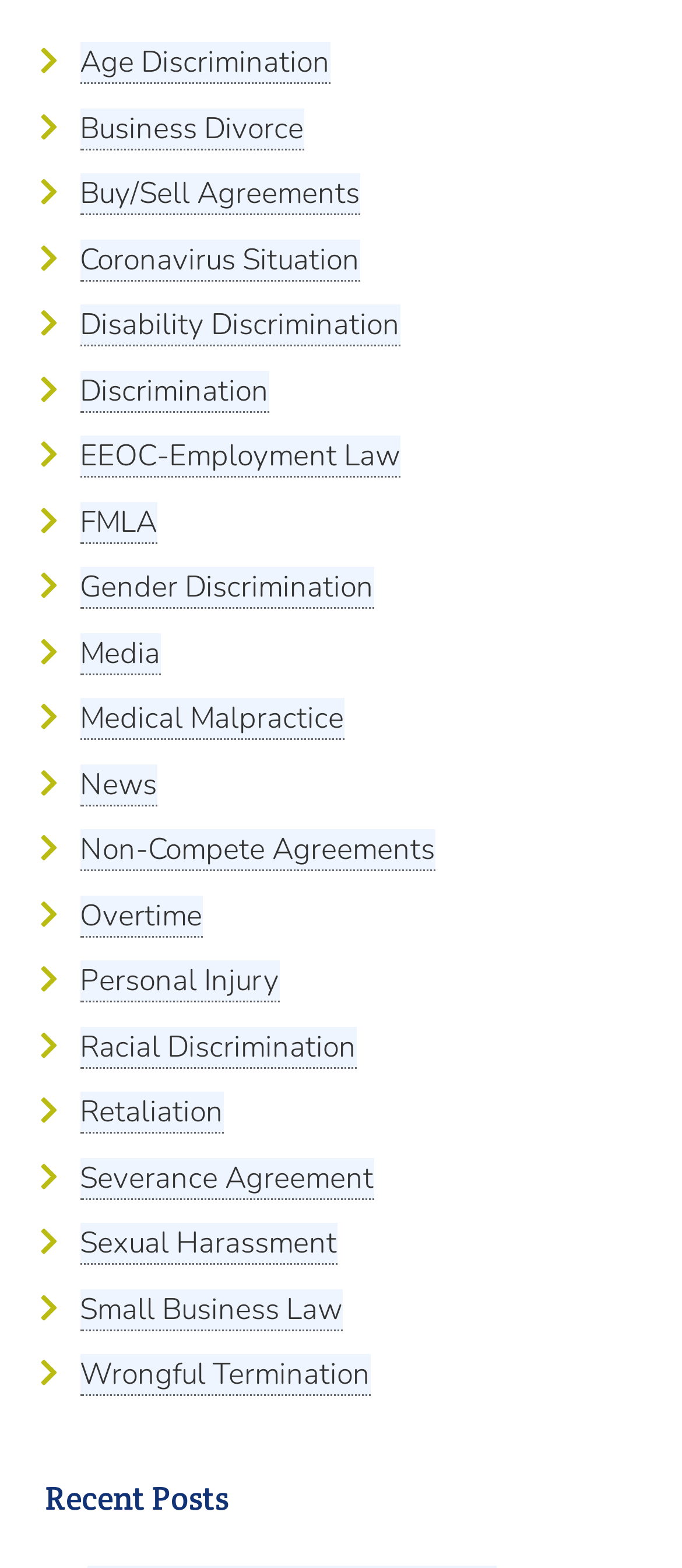Determine the bounding box coordinates of the region to click in order to accomplish the following instruction: "View Recent Posts". Provide the coordinates as four float numbers between 0 and 1, specifically [left, top, right, bottom].

[0.065, 0.94, 0.935, 0.97]